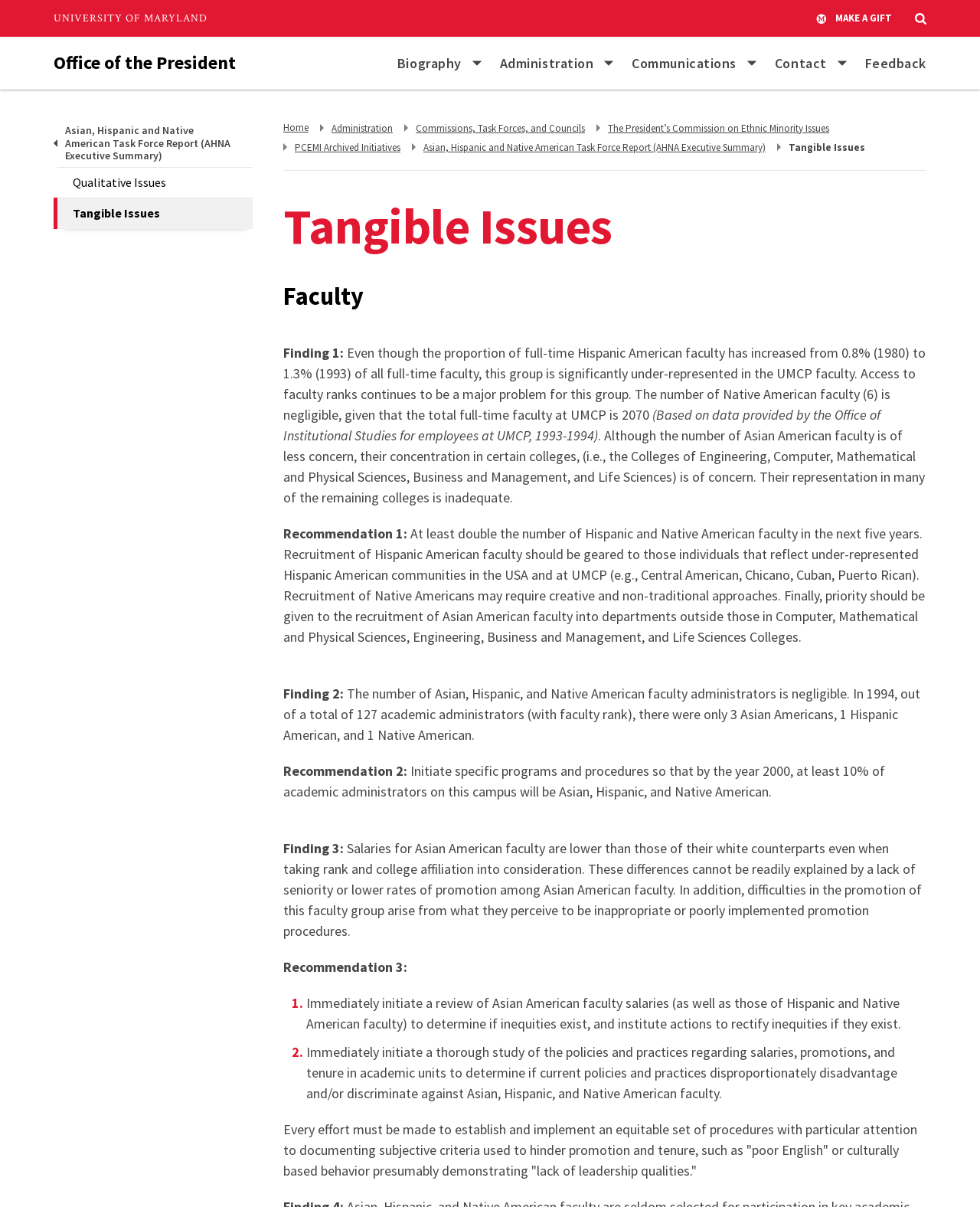Carefully observe the image and respond to the question with a detailed answer:
How many Asian Americans are among the 127 academic administrators?

I found the answer by reading the text 'The number of Asian, Hispanic, and Native American faculty administrators is negligible. In 1994, out of a total of 127 academic administrators (with faculty rank), there were only 3 Asian Americans, 1 Hispanic American, and 1 Native American.' which provides the exact number of Asian Americans among the academic administrators.